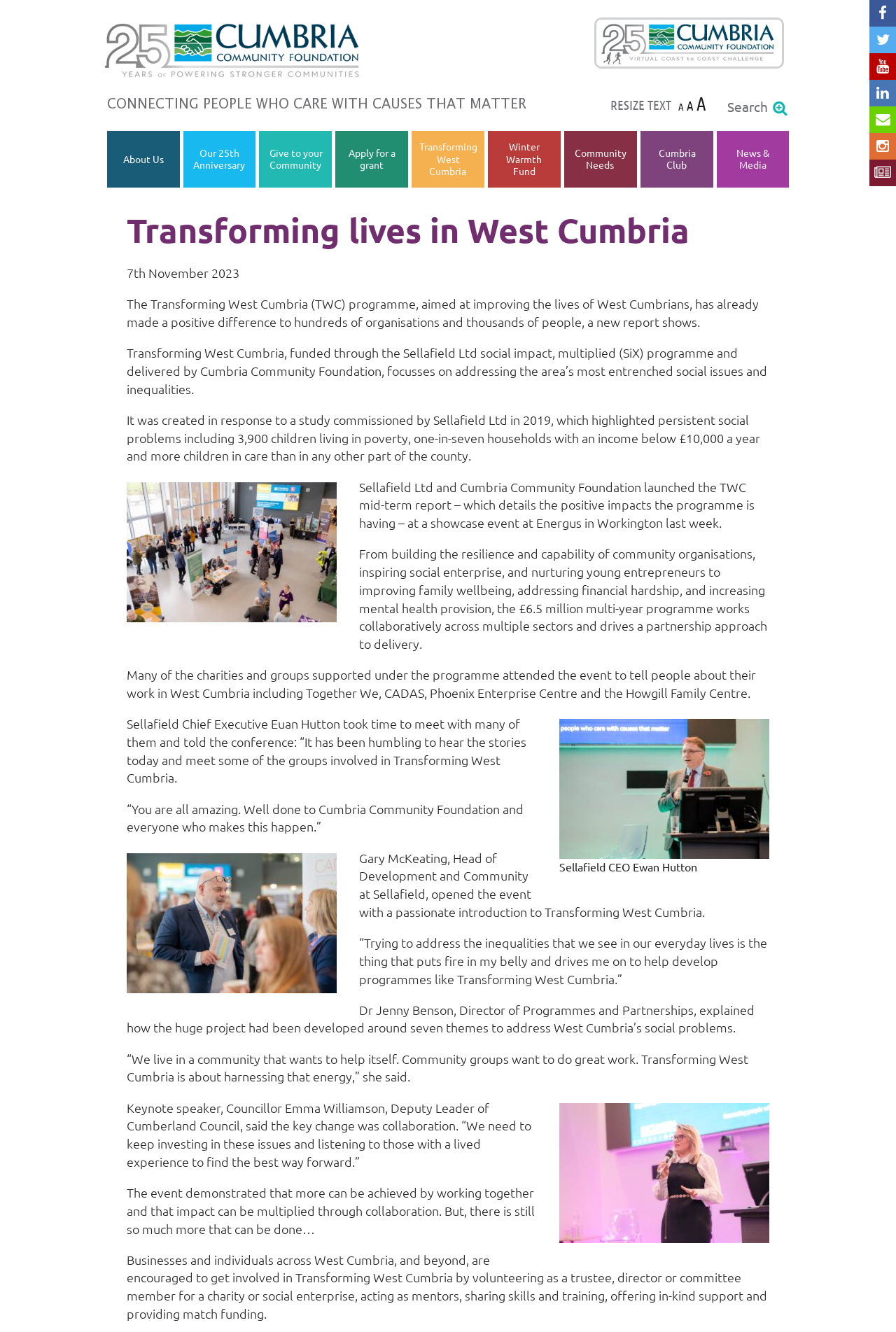Identify the bounding box coordinates of the HTML element based on this description: "Transforming West Cumbria".

[0.467, 0.105, 0.533, 0.133]